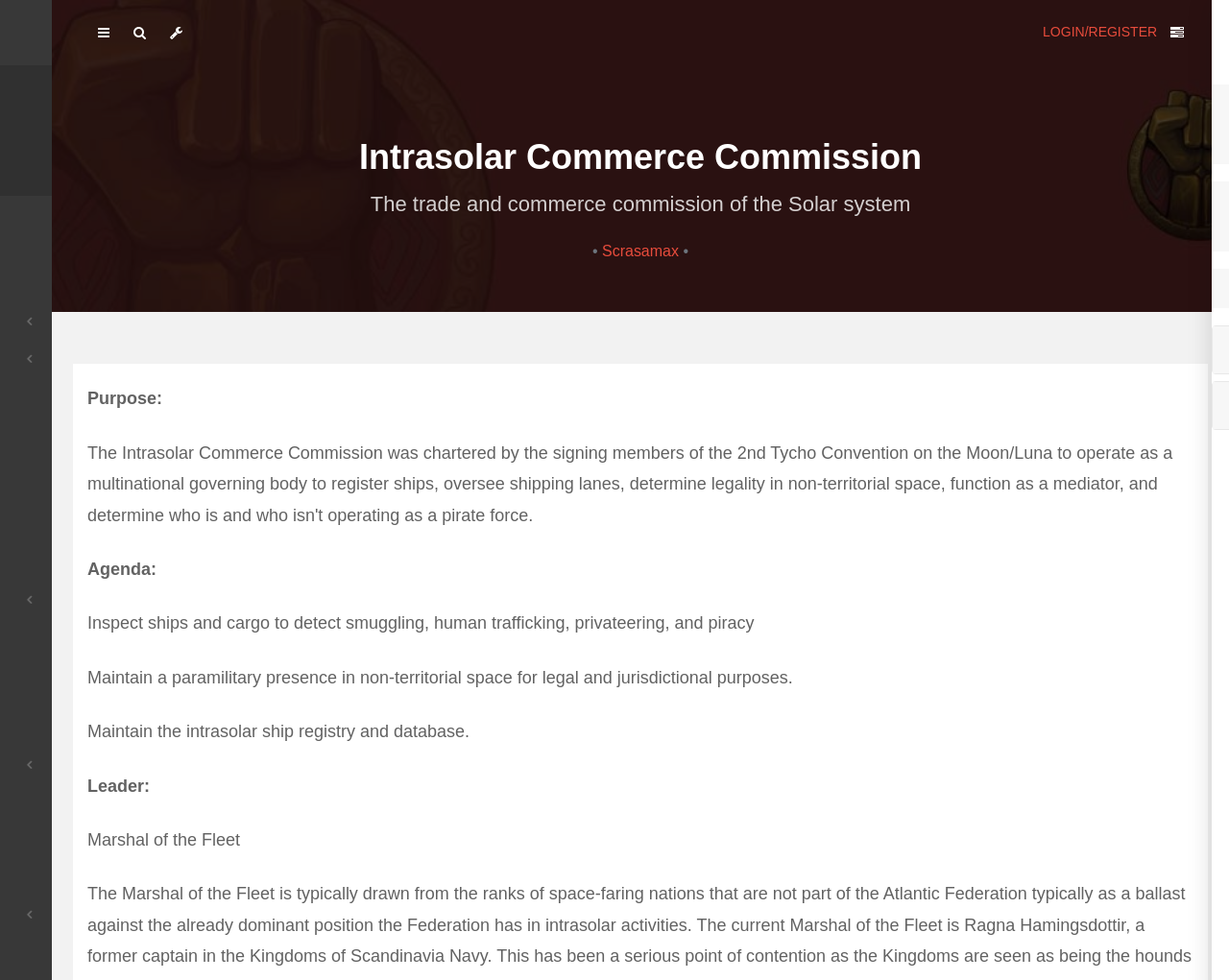Extract the bounding box coordinates of the UI element described: "Plots". Provide the coordinates in the format [left, top, right, bottom] with values ranging from 0 to 1.

[0.031, 0.56, 0.18, 0.592]